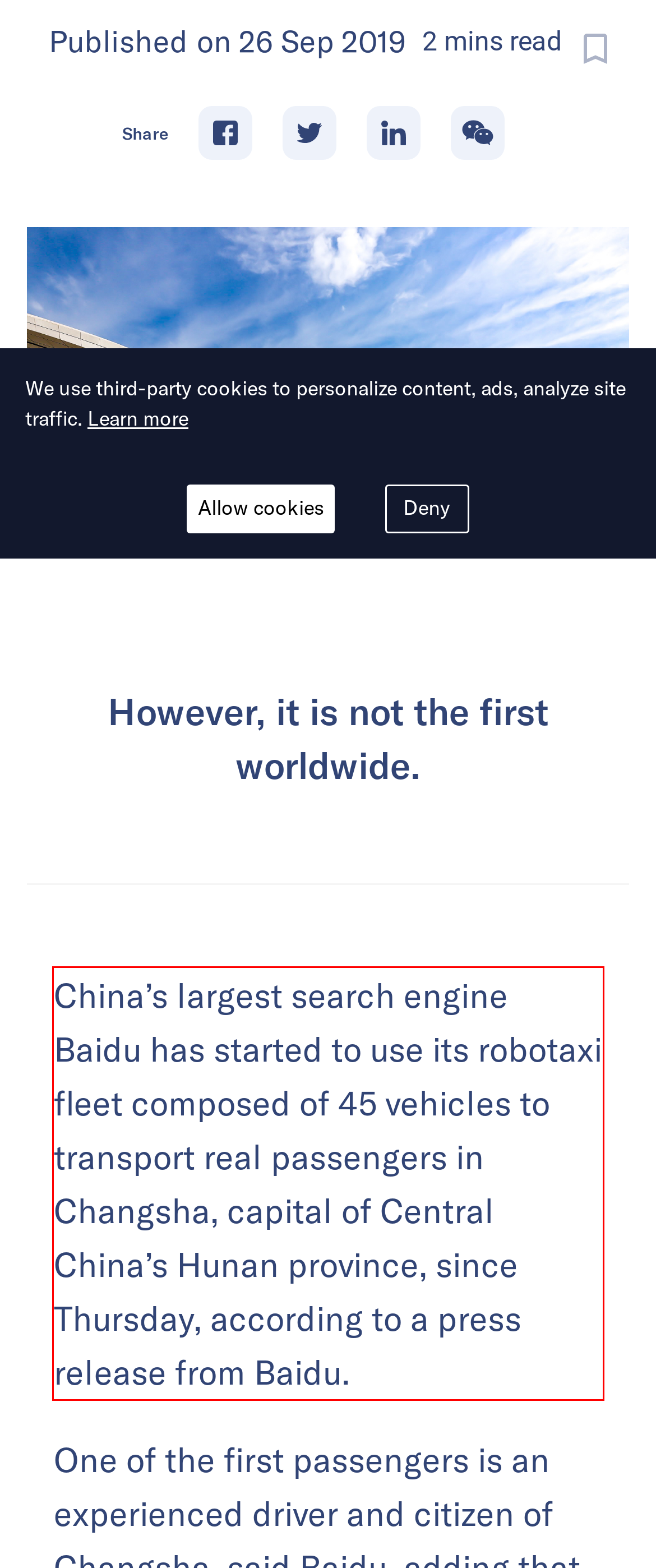Please examine the webpage screenshot containing a red bounding box and use OCR to recognize and output the text inside the red bounding box.

China’s largest search engine Baidu has started to use its robotaxi fleet composed of 45 vehicles to transport real passengers in Changsha, capital of Central China’s Hunan province, since Thursday, according to a press release from Baidu.